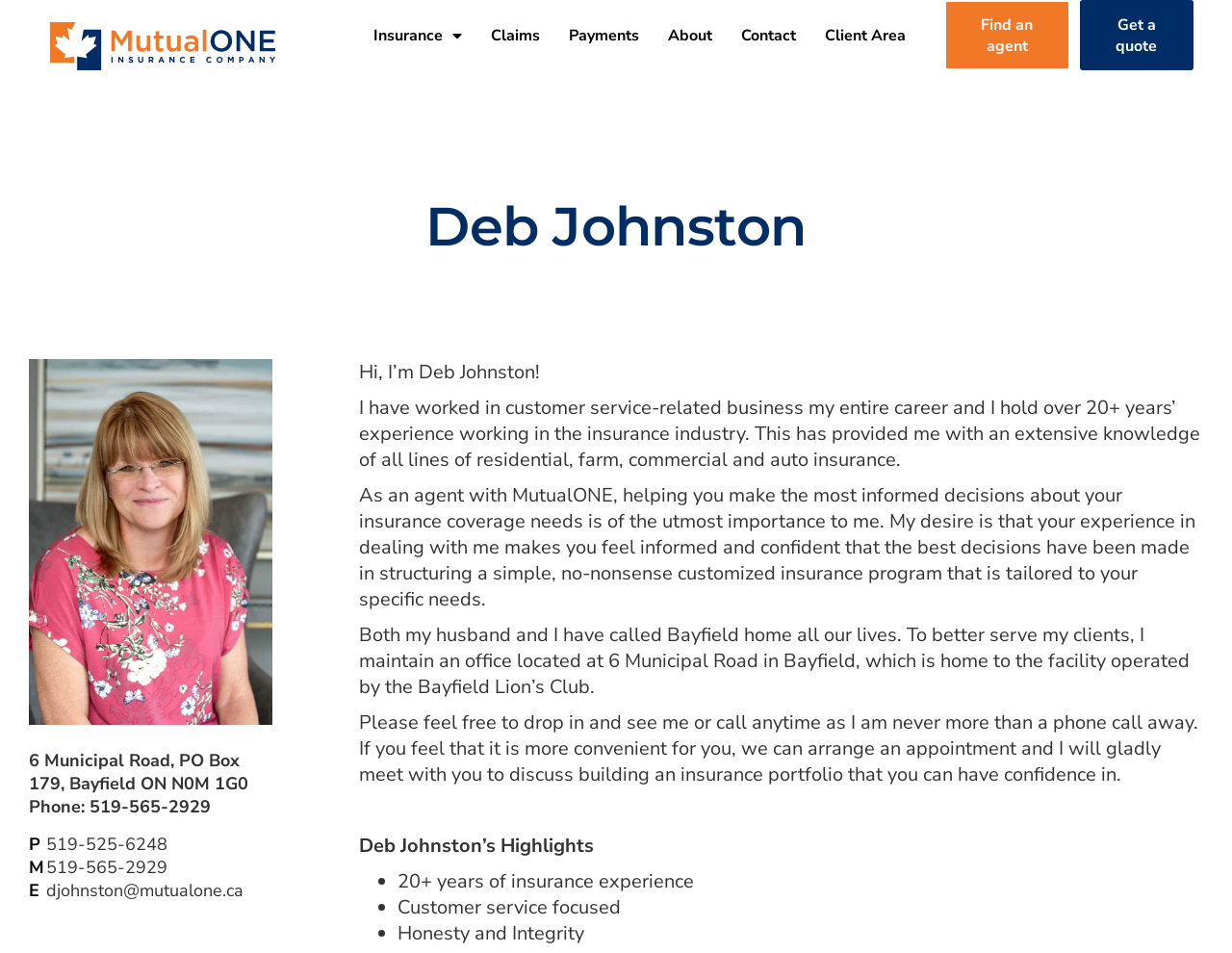Please identify the coordinates of the bounding box that should be clicked to fulfill this instruction: "Contact Deb Johnston".

[0.602, 0.01, 0.646, 0.064]